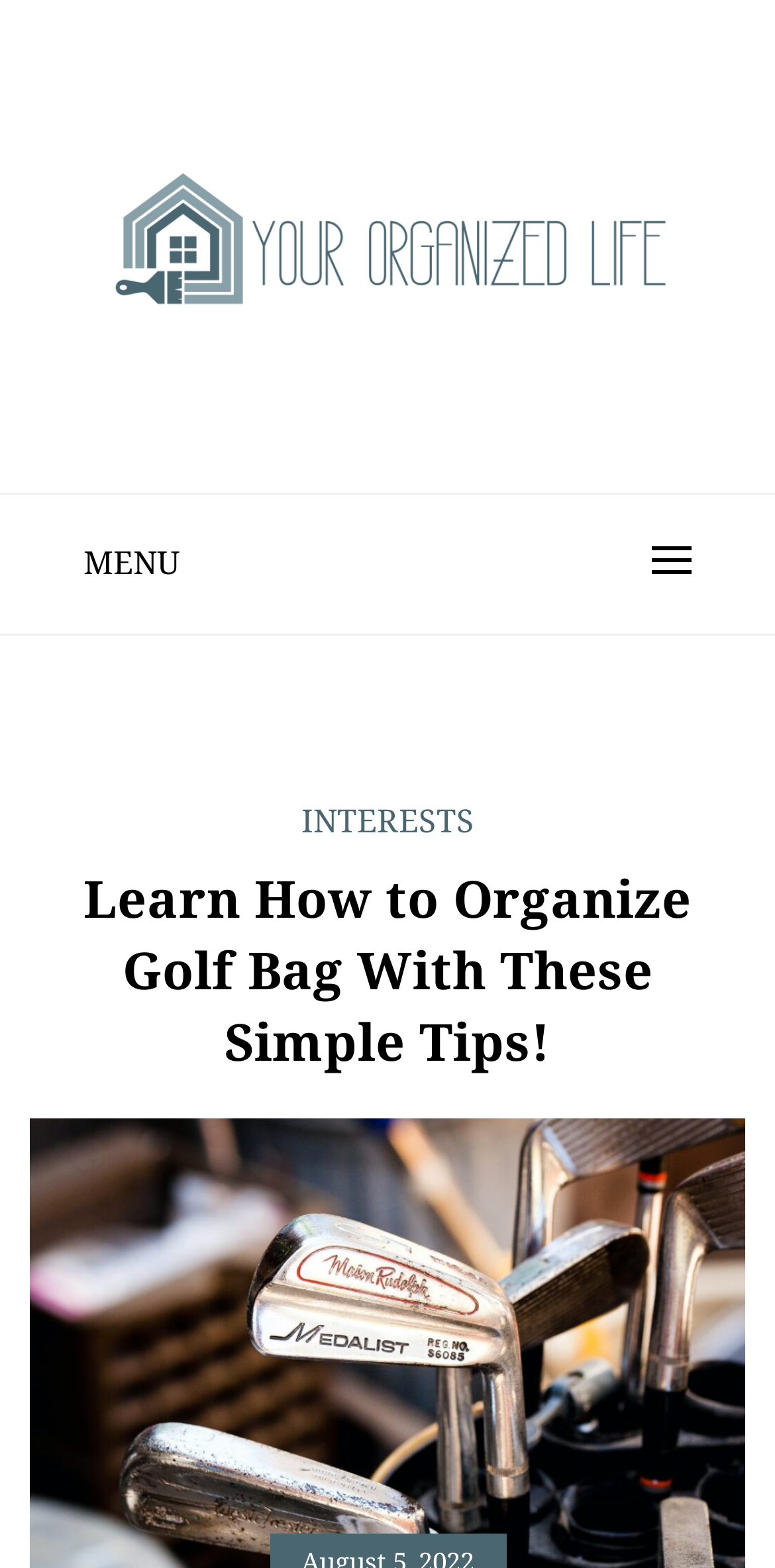Locate the bounding box of the user interface element based on this description: "Your Organized Life".

[0.132, 0.216, 0.906, 0.329]